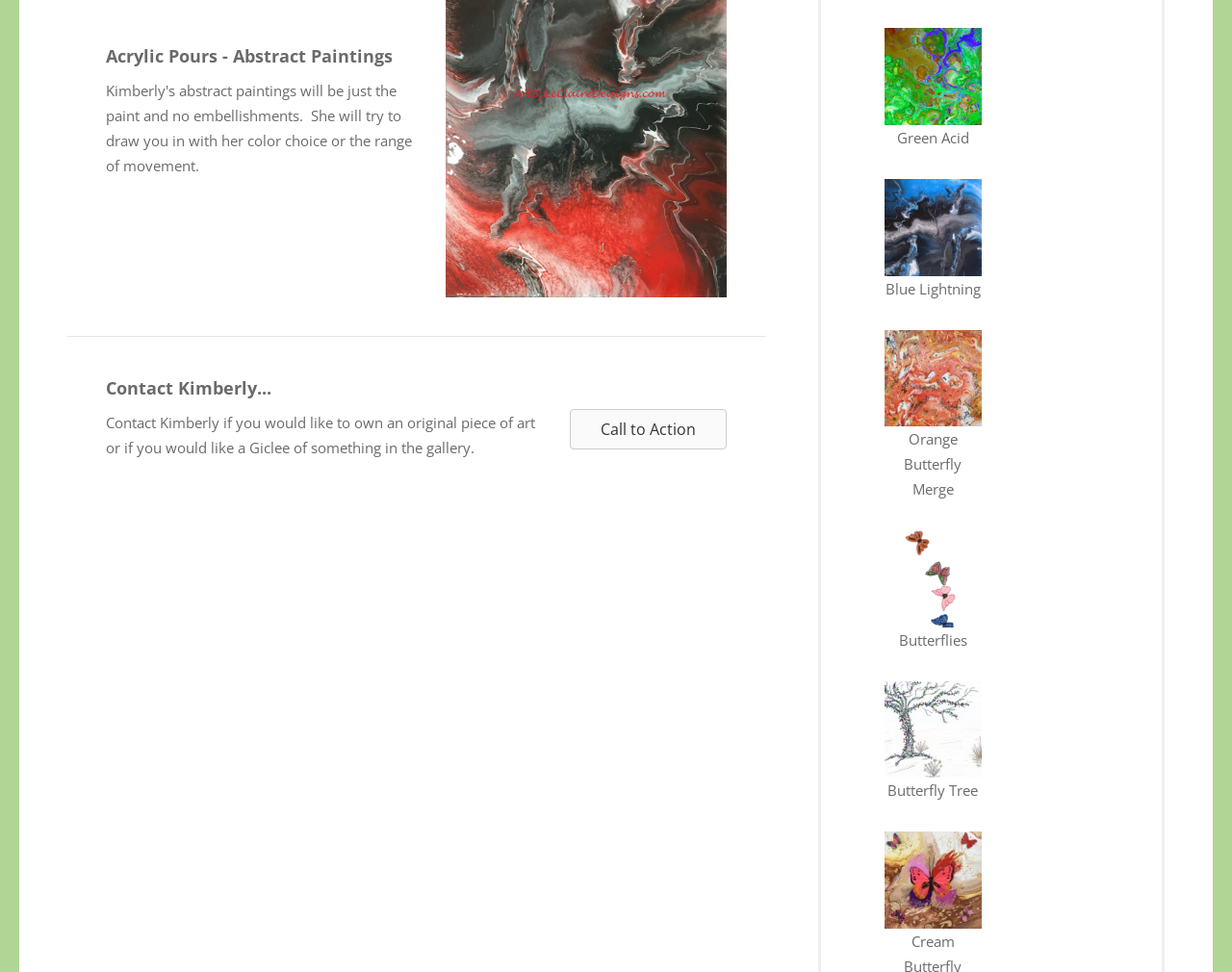Using details from the image, please answer the following question comprehensively:
How many images are displayed on the webpage?

The number of images displayed on the webpage is obtained by counting the figure elements which contain image elements. There are 5 figure elements, each containing an image element, which are located below the contact information section.